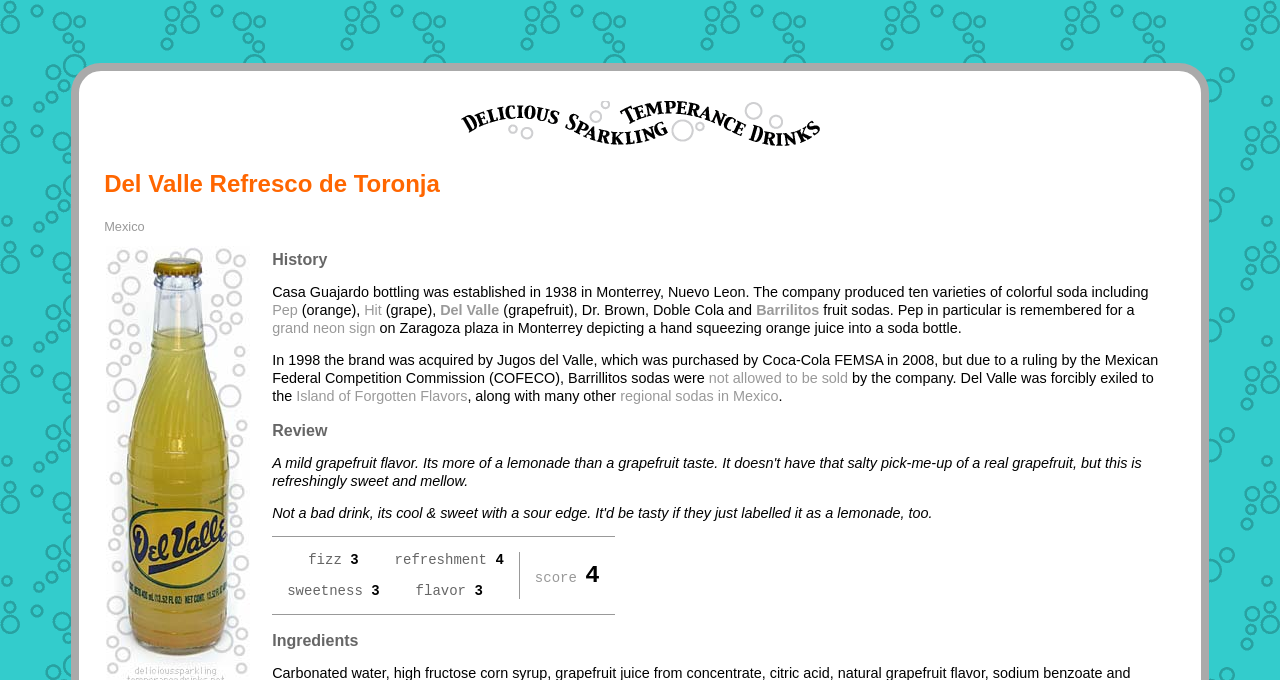Locate the bounding box coordinates of the UI element described by: "not allowed to be sold". The bounding box coordinates should consist of four float numbers between 0 and 1, i.e., [left, top, right, bottom].

[0.554, 0.544, 0.663, 0.568]